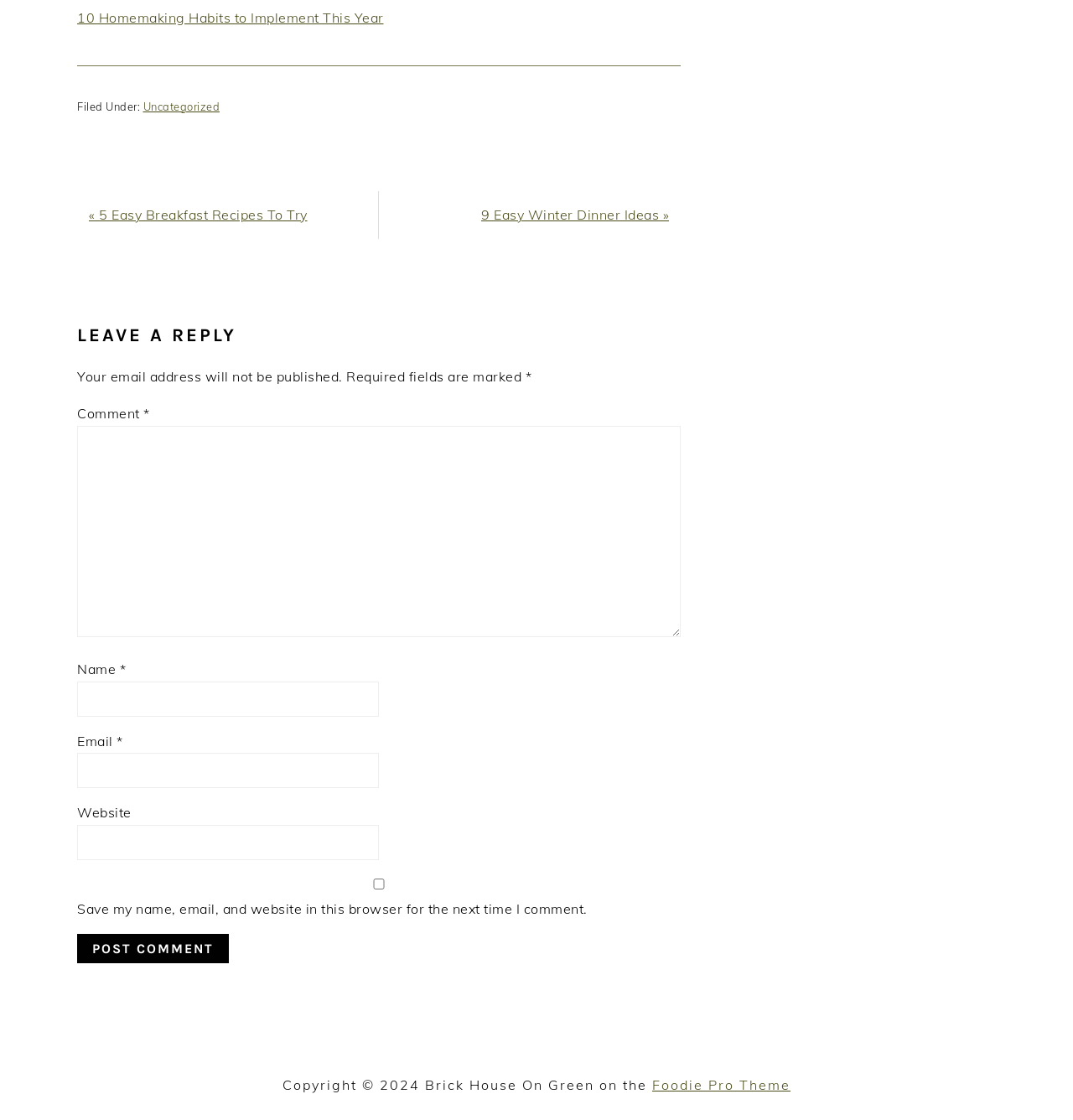Determine the bounding box coordinates for the region that must be clicked to execute the following instruction: "Click on the '10 Homemaking Habits to Implement This Year' link".

[0.072, 0.008, 0.357, 0.023]